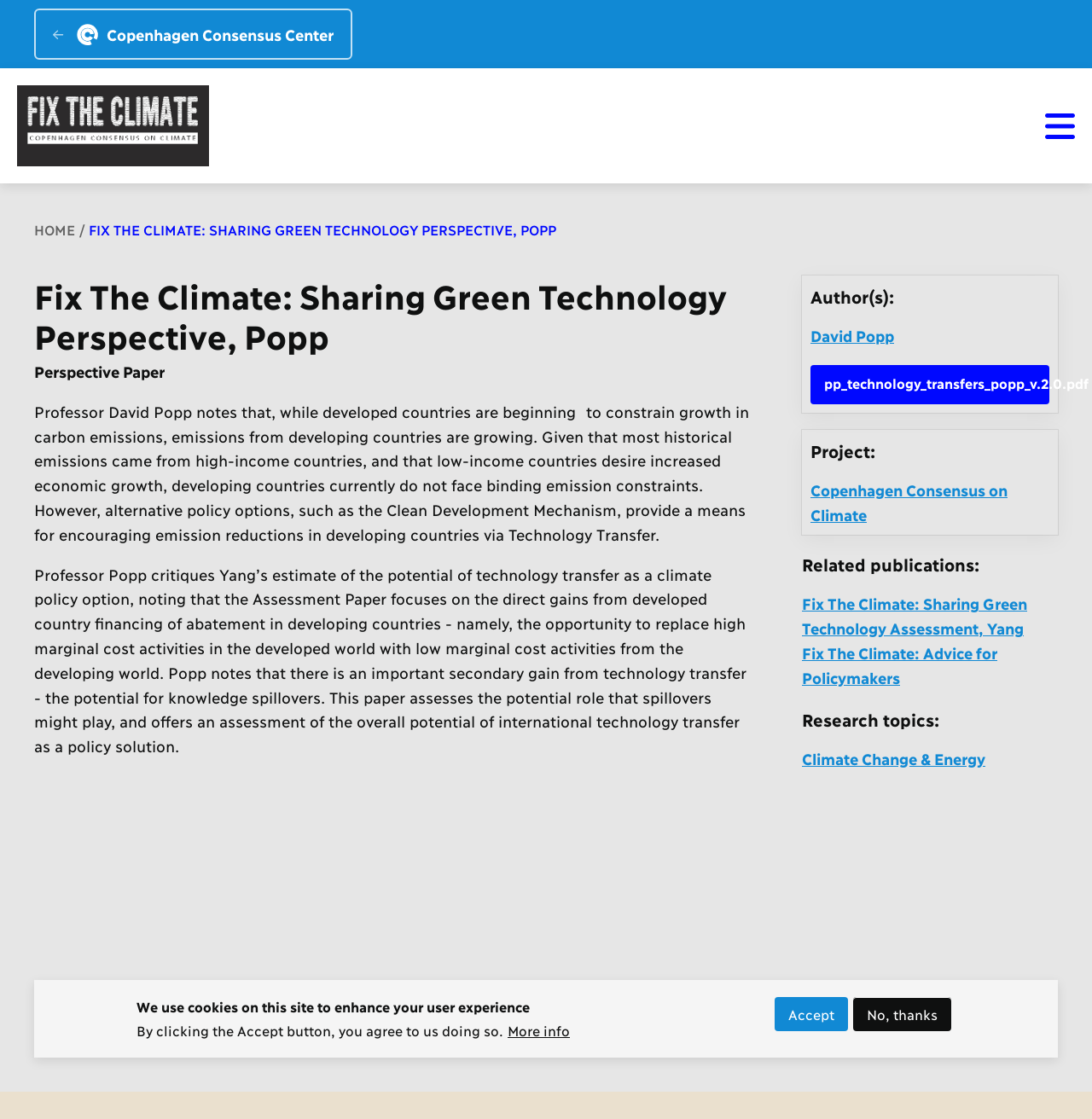Find and extract the text of the primary heading on the webpage.

Fix The Climate: Sharing Green Technology Perspective, Popp